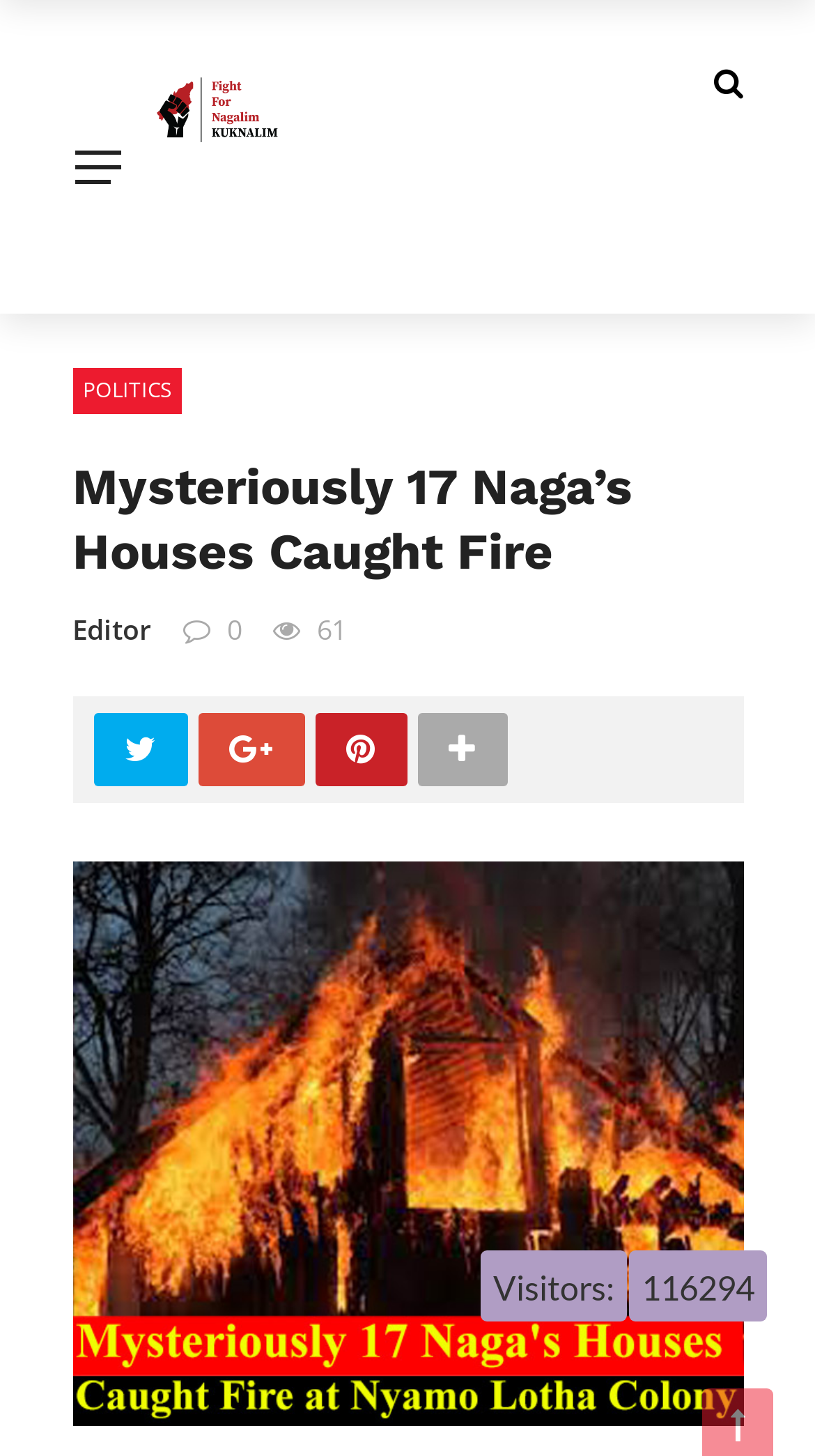Is there a logo on the webpage?
Respond to the question with a well-detailed and thorough answer.

I found the logo by looking at the image element with the text 'Logo' which is located at the top of the webpage, indicating that there is a logo present on the webpage.